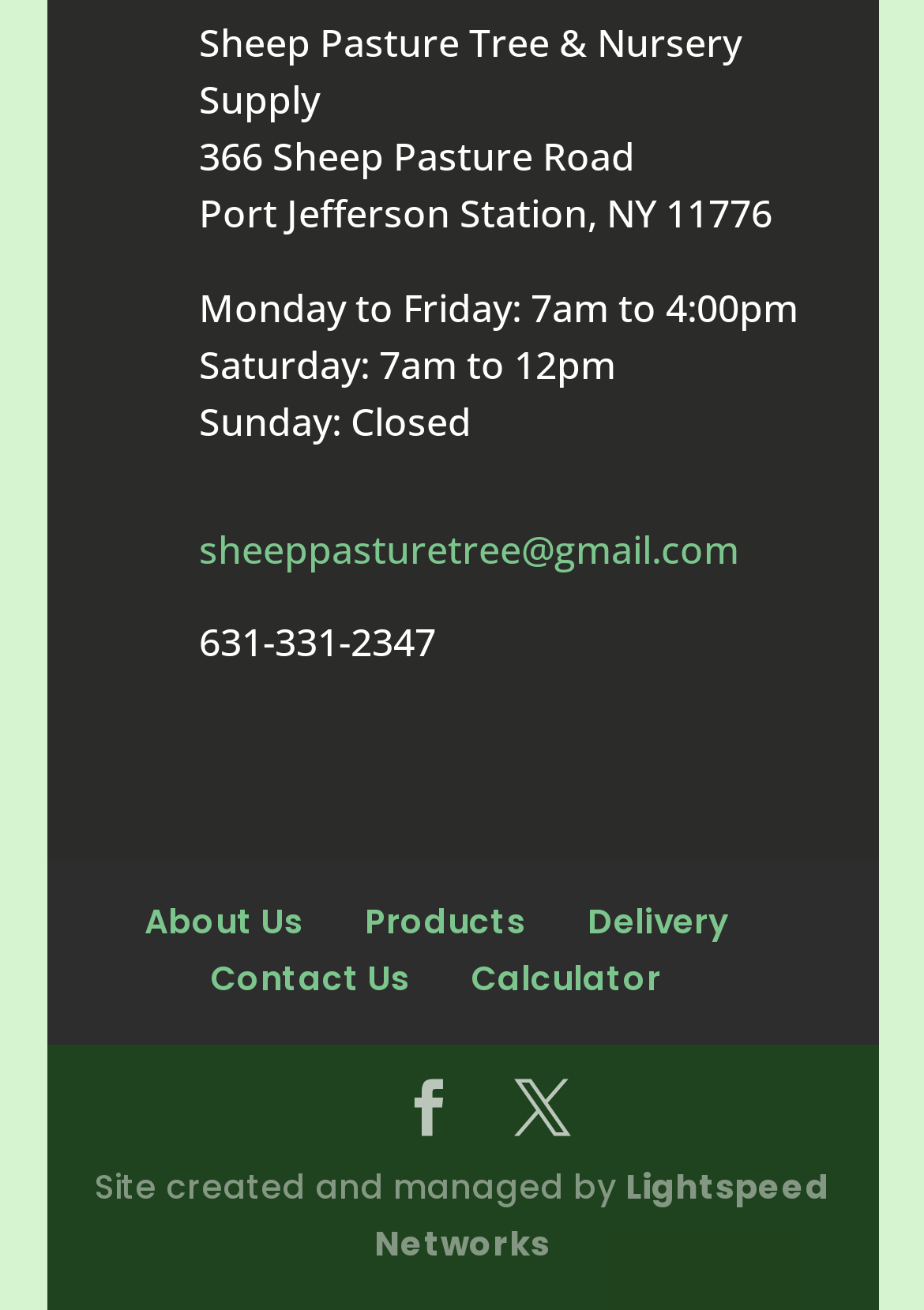What is the name of the nursery supply?
Carefully analyze the image and provide a thorough answer to the question.

The name of the nursery supply can be found in the top section of the webpage, where it is written in a larger font size, 'Sheep Pasture Tree & Nursery Supply'.